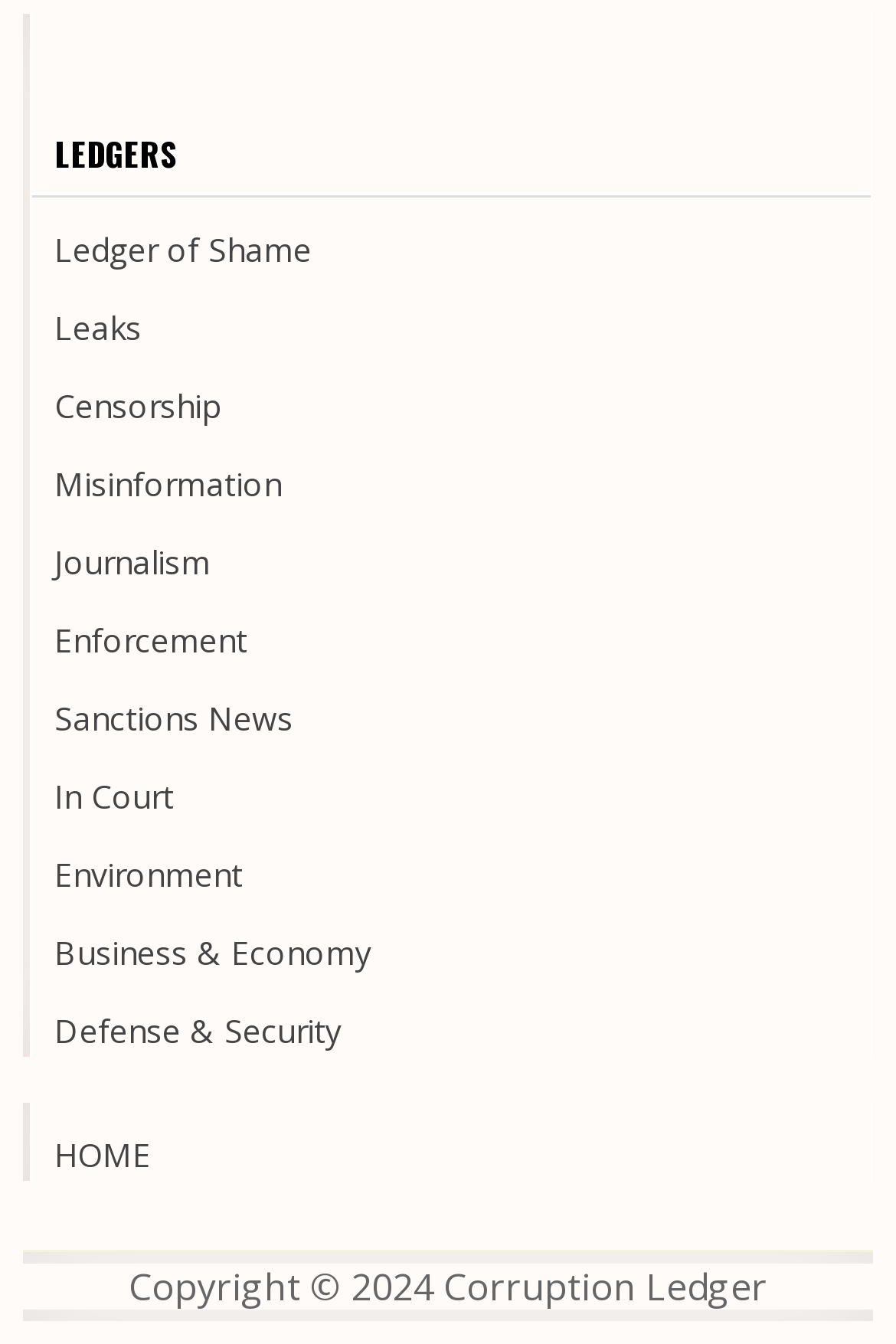Please determine the bounding box coordinates of the element's region to click in order to carry out the following instruction: "go to Ledger of Shame". The coordinates should be four float numbers between 0 and 1, i.e., [left, top, right, bottom].

[0.061, 0.17, 0.348, 0.202]